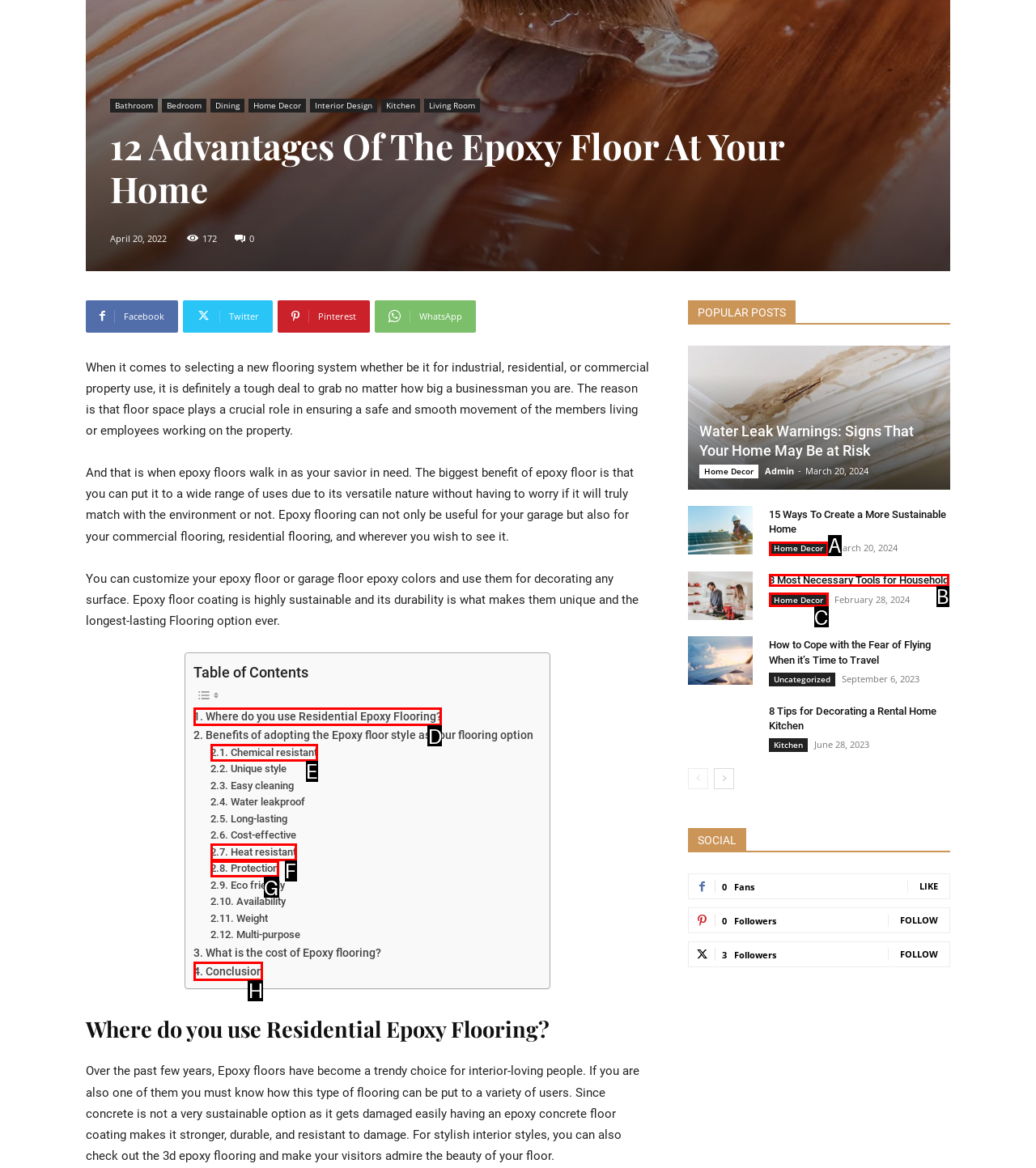Based on the description: Home Decor, identify the matching HTML element. Reply with the letter of the correct option directly.

A